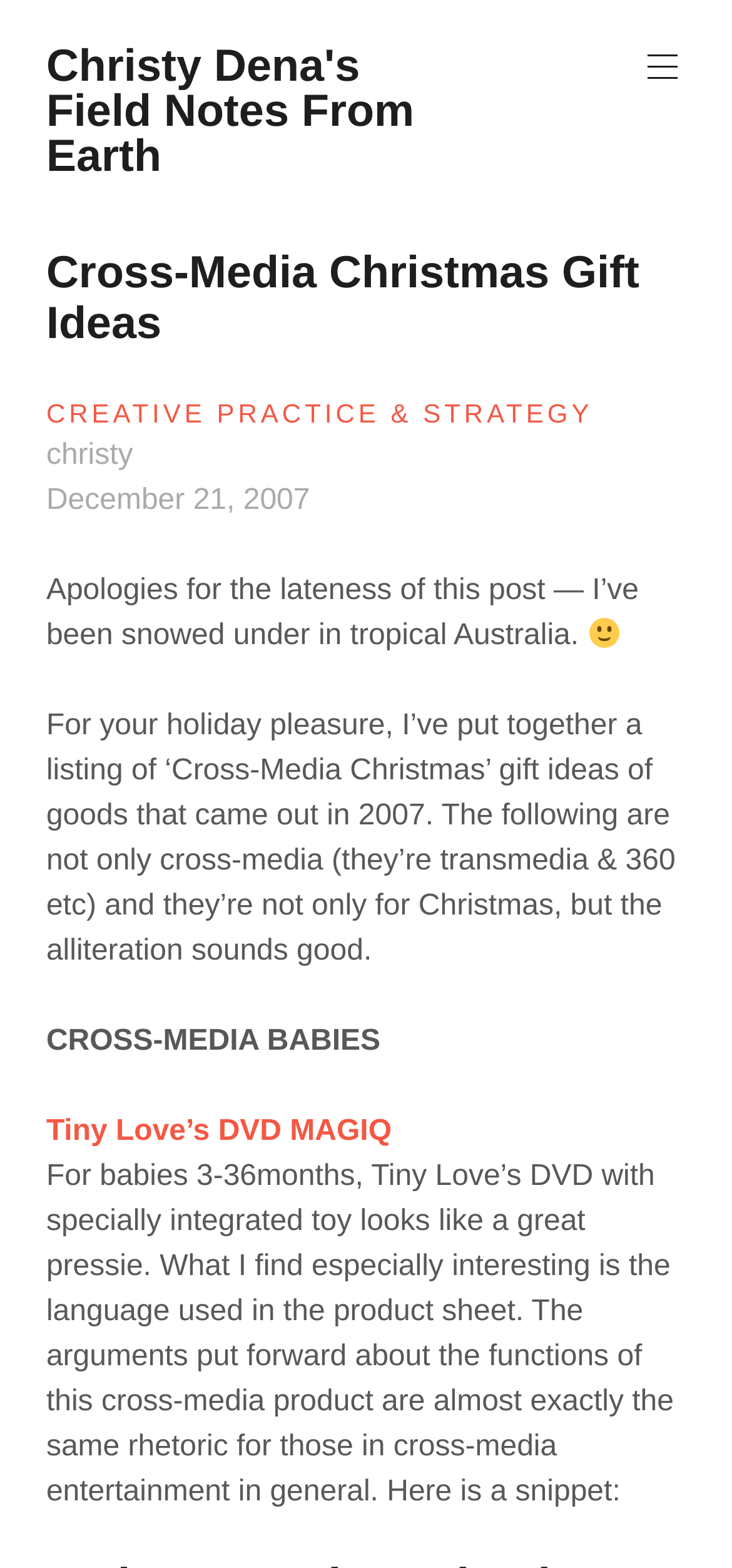From the element description December 21, 2007May 1, 2018, predict the bounding box coordinates of the UI element. The coordinates must be specified in the format (top-left x, top-left y, bottom-right x, bottom-right y) and should be within the 0 to 1 range.

[0.063, 0.309, 0.423, 0.329]